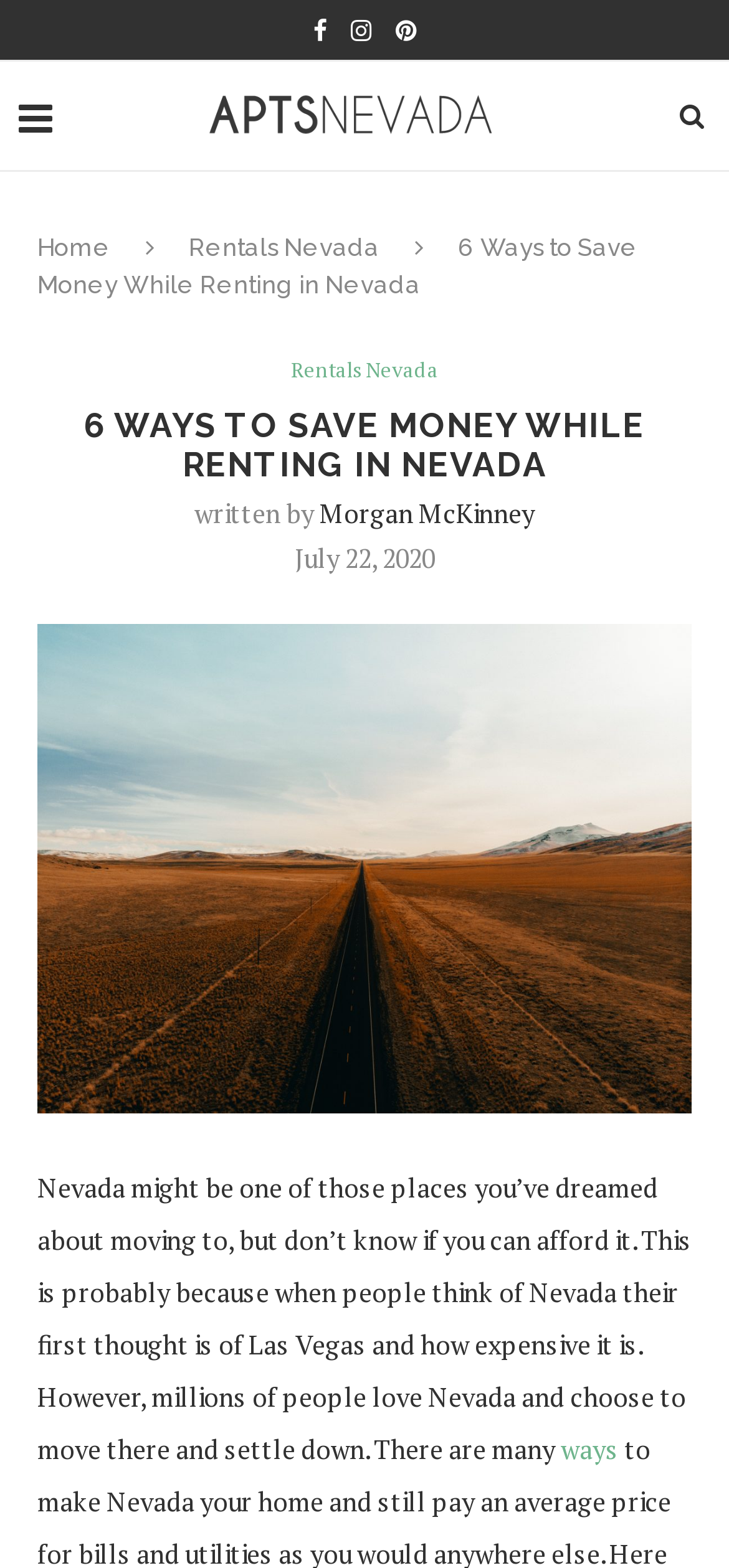Respond to the following query with just one word or a short phrase: 
What is the name of the website?

APTS Nevada